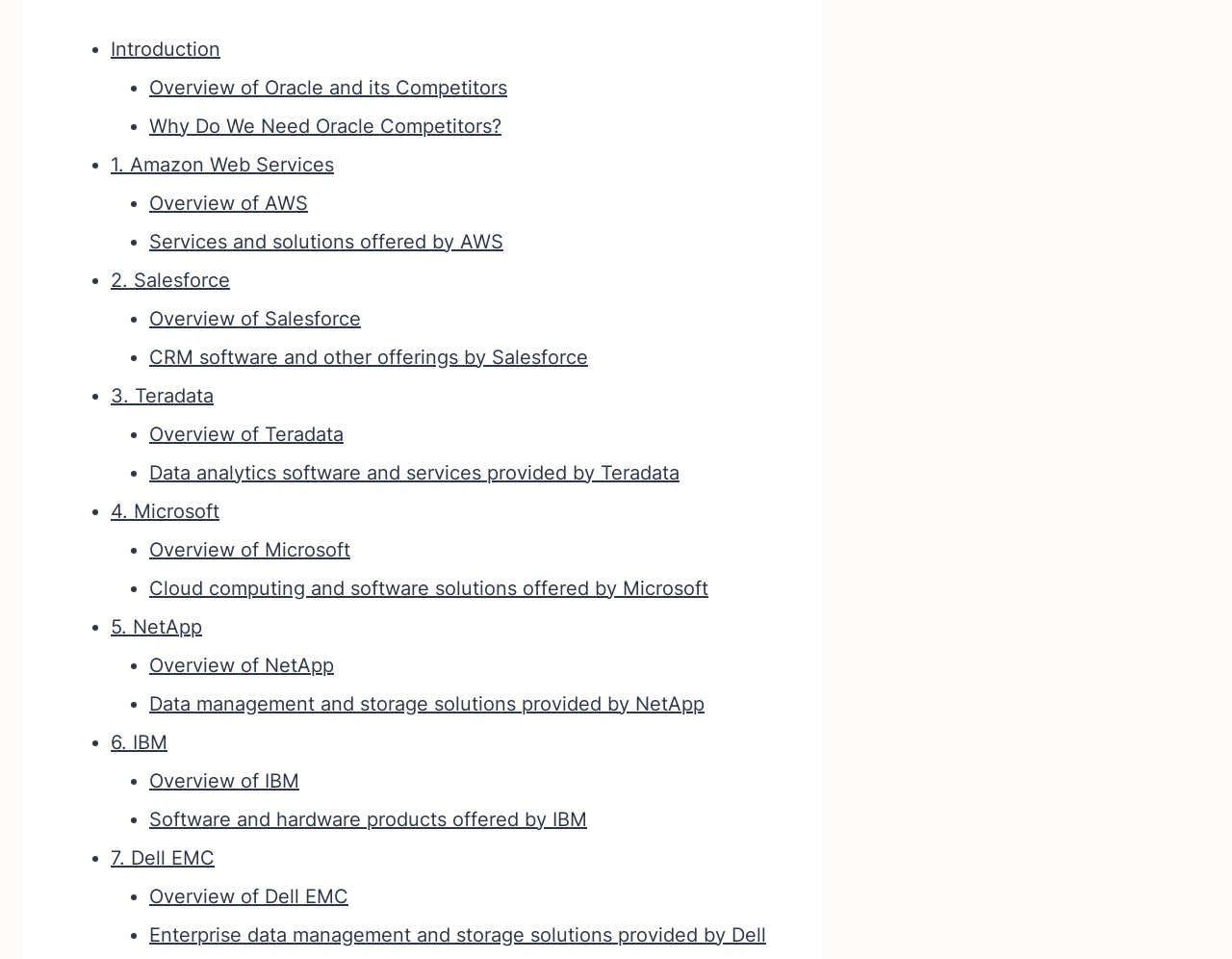Please identify the bounding box coordinates of the element's region that should be clicked to execute the following instruction: "Read about Salesforce". The bounding box coordinates must be four float numbers between 0 and 1, i.e., [left, top, right, bottom].

[0.09, 0.28, 0.187, 0.304]